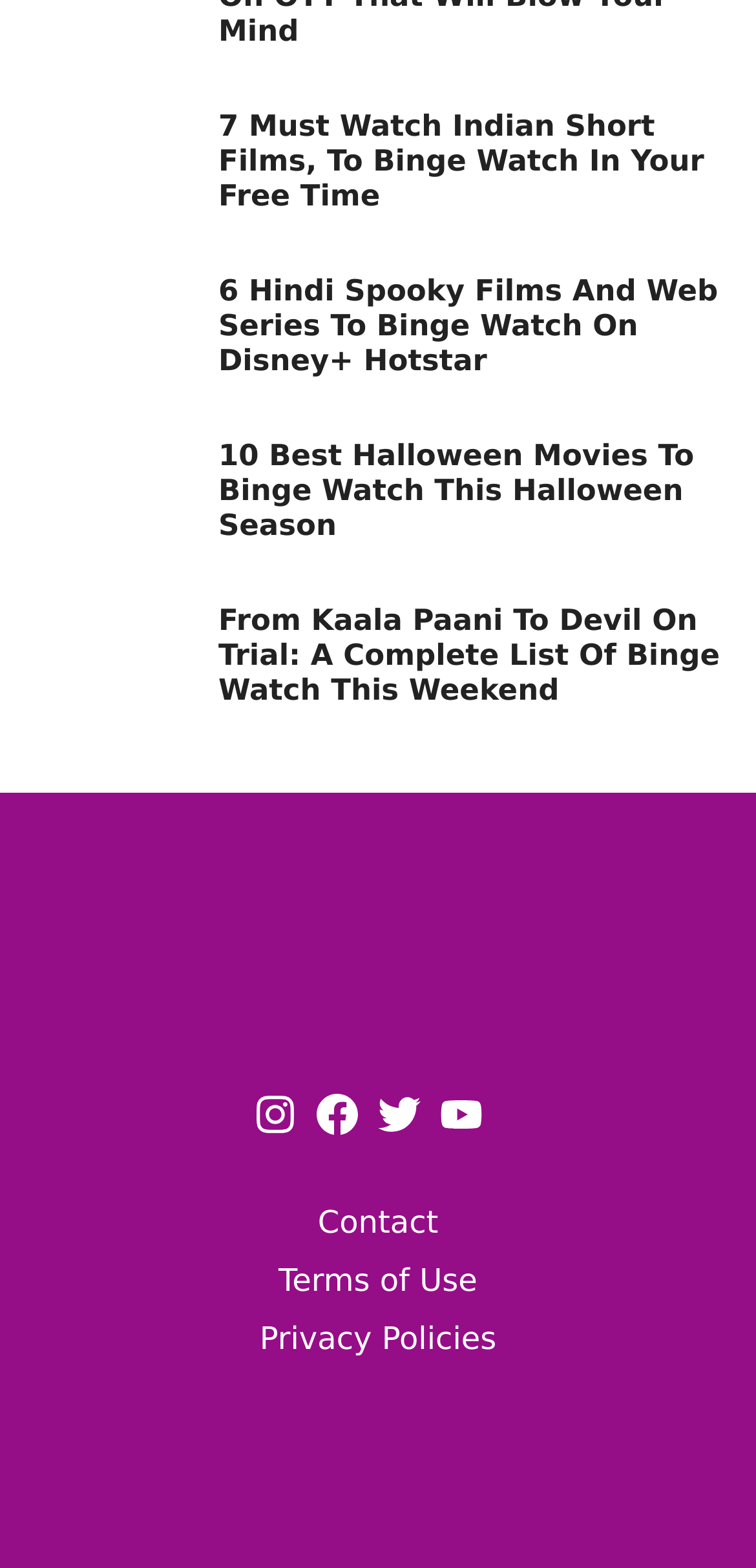Pinpoint the bounding box coordinates of the clickable element needed to complete the instruction: "go to the page of 10 Best Halloween Movies To Binge Watch This Halloween Season". The coordinates should be provided as four float numbers between 0 and 1: [left, top, right, bottom].

[0.289, 0.28, 0.918, 0.346]